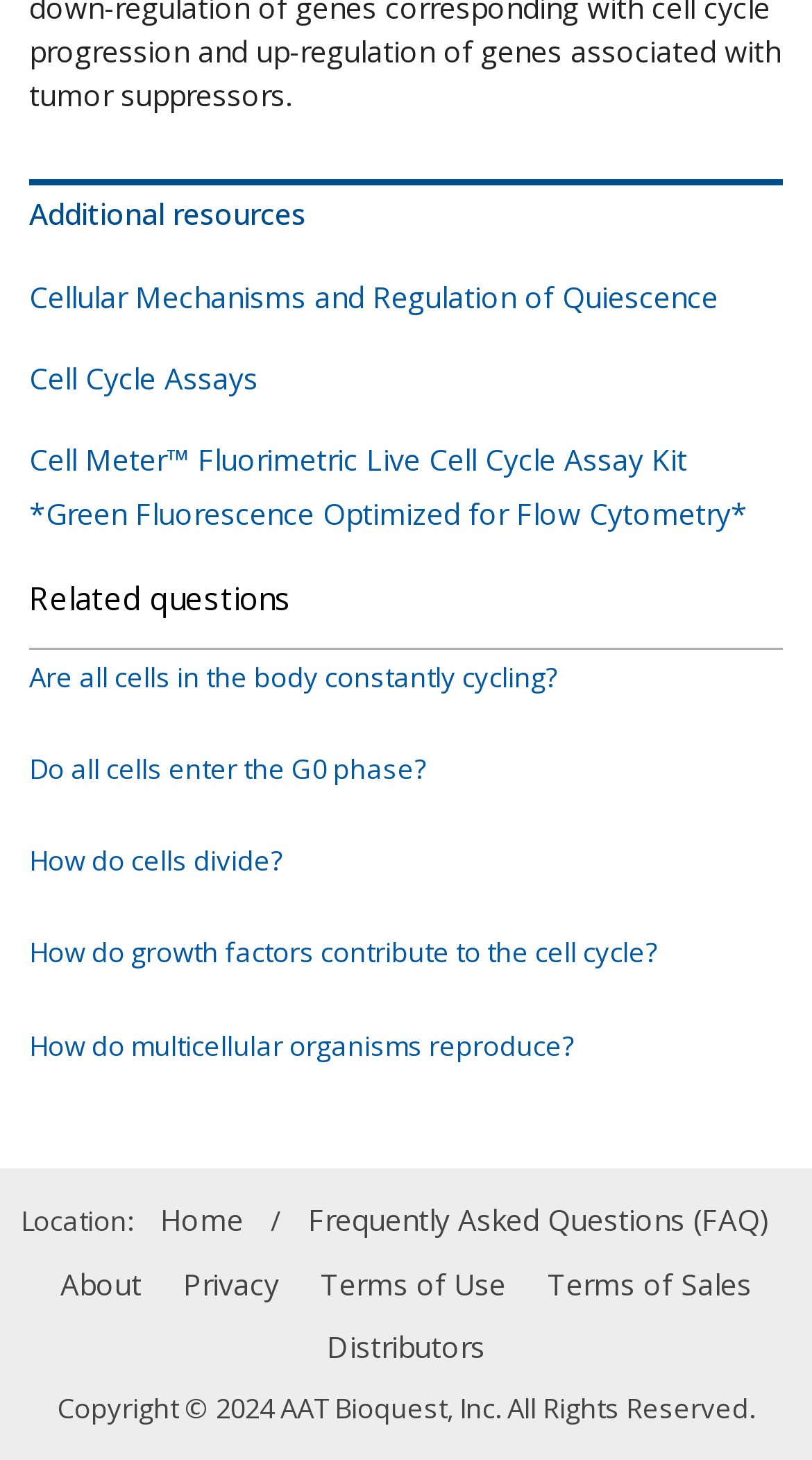What is the company name?
Please answer the question as detailed as possible.

At the bottom of the webpage, there is a copyright notice that states 'Copyright © 2024 AAT Bioquest, Inc. All Rights Reserved.', which indicates that the company name is AAT Bioquest, Inc.